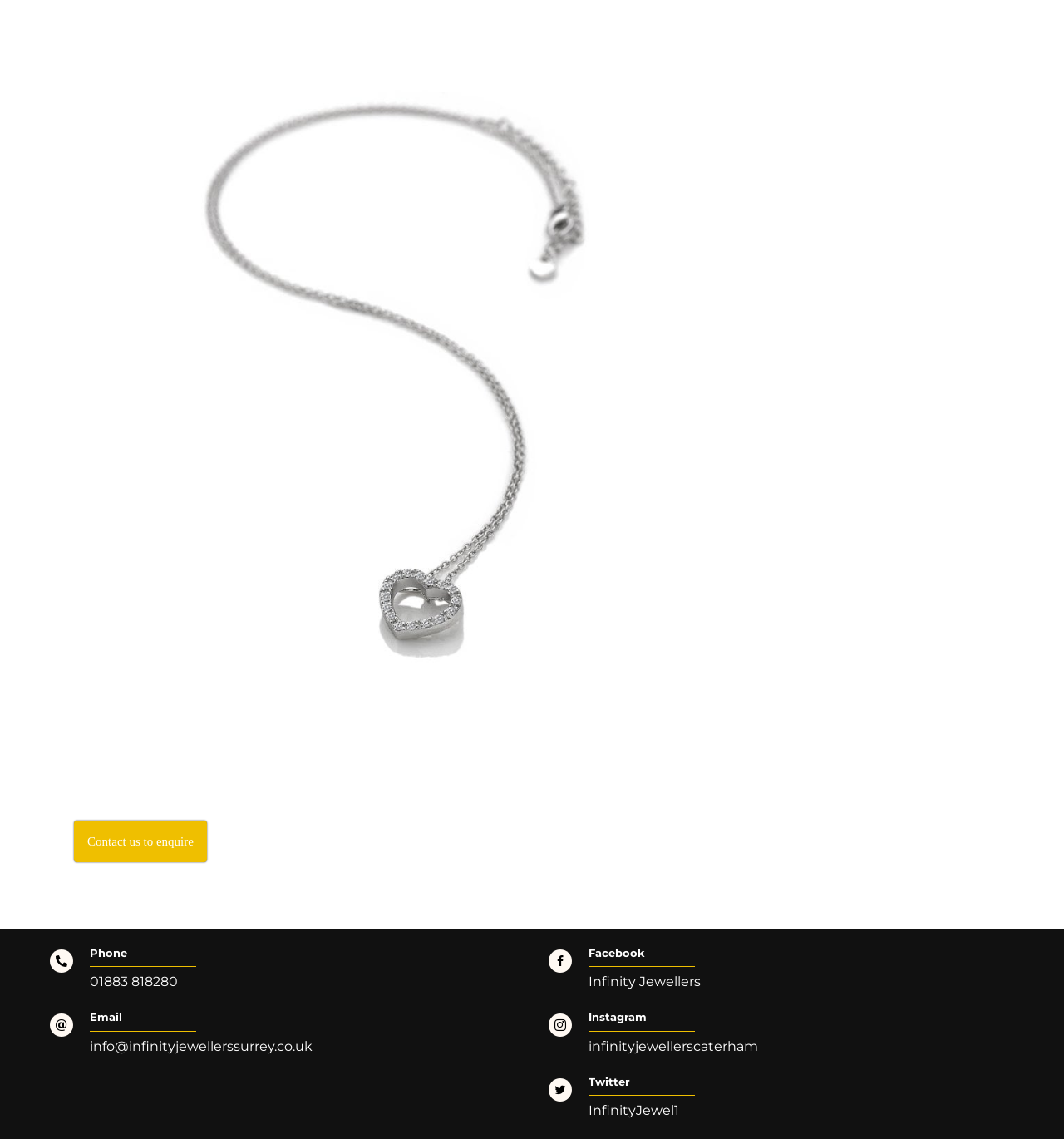Use the information in the screenshot to answer the question comprehensively: What is the email address to contact?

I found the email address by looking at the link element with the text 'Go to mailto:info@infinityjewellerssurrey.co.uk' which is located below the 'Email' heading.